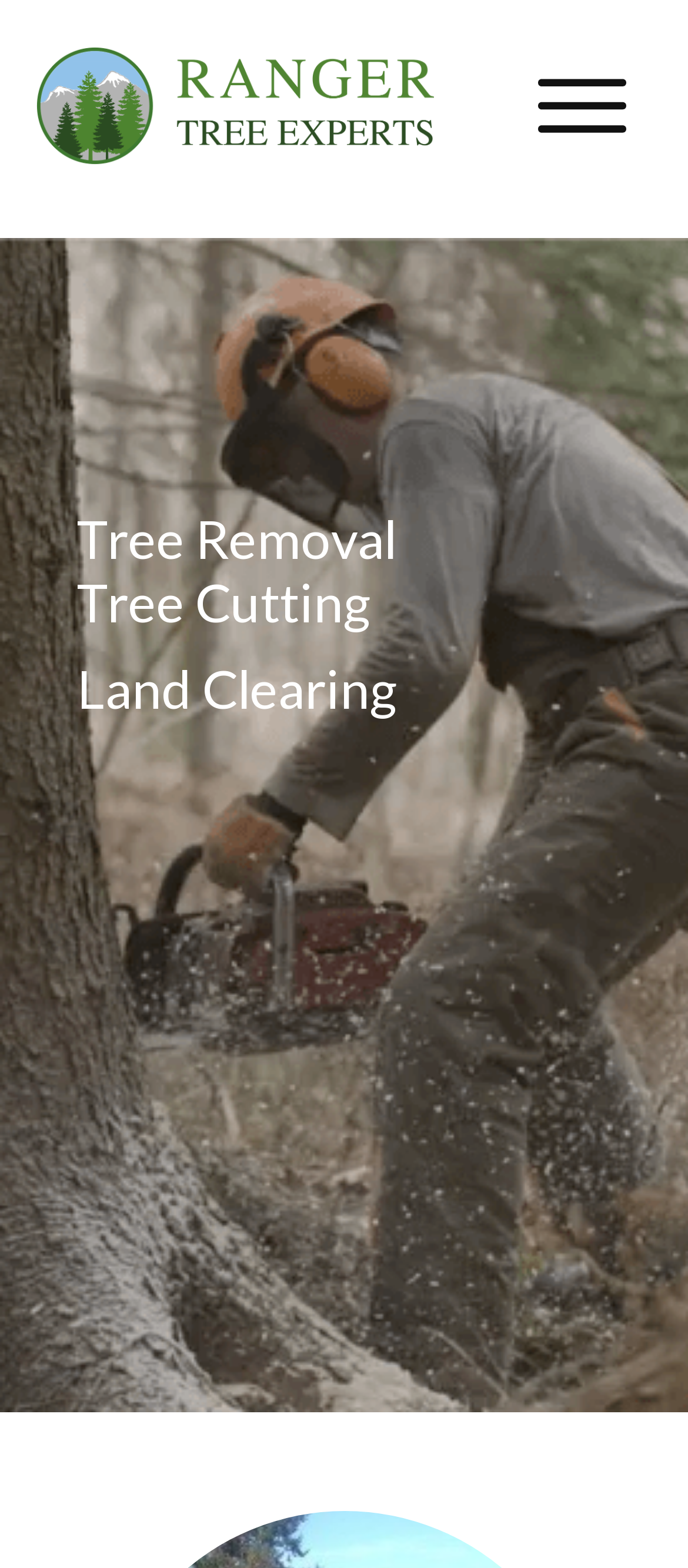What is the second service listed on the webpage?
Please respond to the question with a detailed and informative answer.

The second service listed on the webpage is 'Tree Cutting', which is located below the 'Tree Removal' service and above the 'Land Clearing' service.